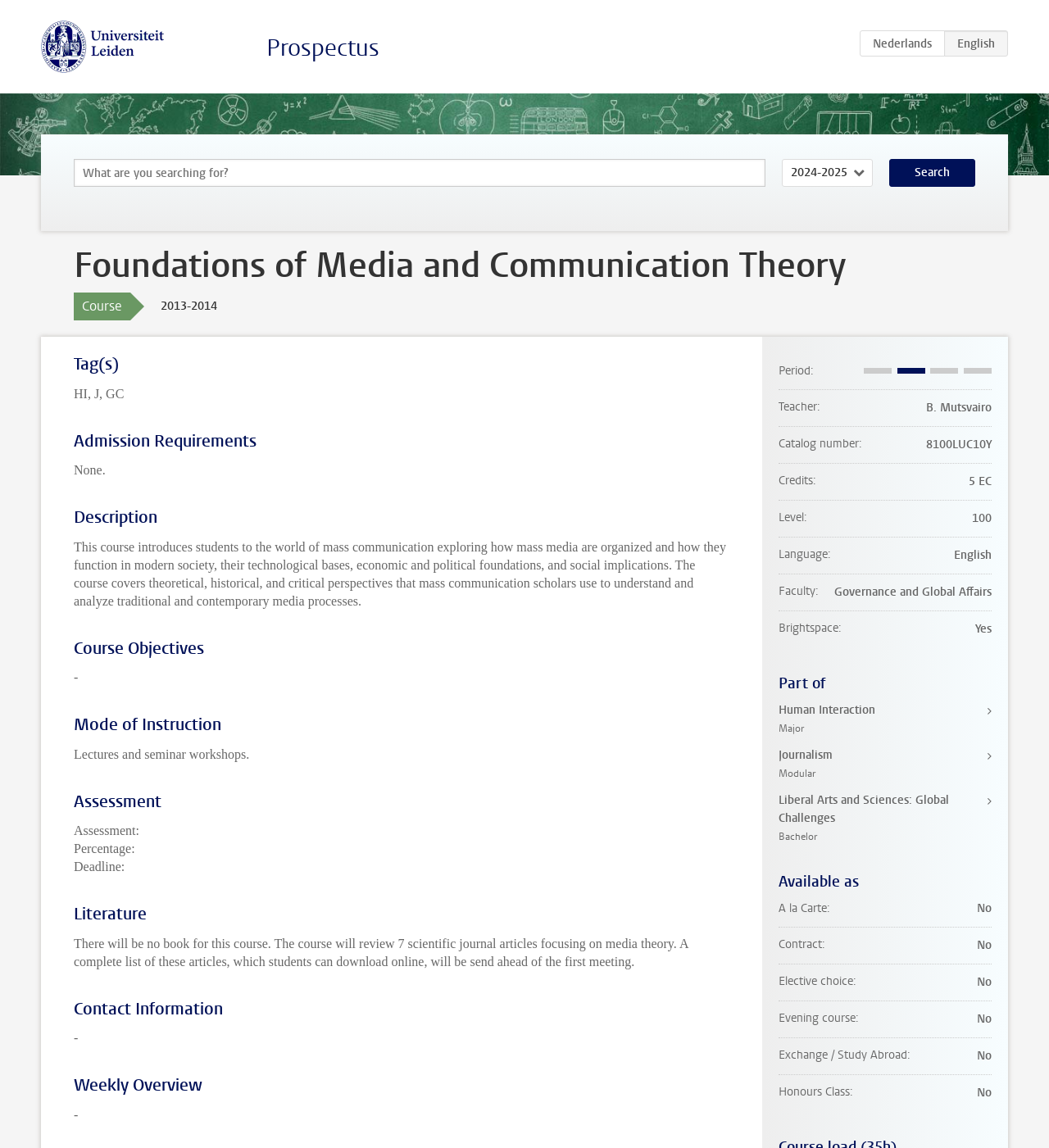Construct a comprehensive caption that outlines the webpage's structure and content.

The webpage is about the course "Foundations of Media and Communication Theory" offered by Universiteit Leiden in the 2013-2014 academic year. At the top of the page, there is a logo of Universiteit Leiden, accompanied by a link to the university's website. Below the logo, there are links to the prospectus and a search box where users can enter keywords.

The main content of the page is divided into several sections, each with a heading. The first section is about the course description, which introduces students to the world of mass communication, exploring how mass media are organized and function in modern society. The section also covers the course objectives, mode of instruction, assessment, and literature.

The next section is about admission requirements, which states that there are no specific requirements. This is followed by a section on course objectives, which outlines the skills and knowledge students will acquire upon completing the course.

The page also includes a section on the mode of instruction, which consists of lectures and seminar workshops. The assessment section provides details on the percentage, deadline, and other relevant information.

The literature section mentions that there will be no book for the course, and students will review seven scientific journal articles focusing on media theory. The contact information section provides details about the teacher and the course coordinator.

The weekly overview section is presented in a table format, with columns for period, teacher, catalog number, credits, level, language, faculty, and Brightspace. The table provides a detailed breakdown of the course schedule and instructors.

The page also includes sections on "Part of" and "Available as", which provide information about the course's relationship to other programs and its availability as an elective or contract course.